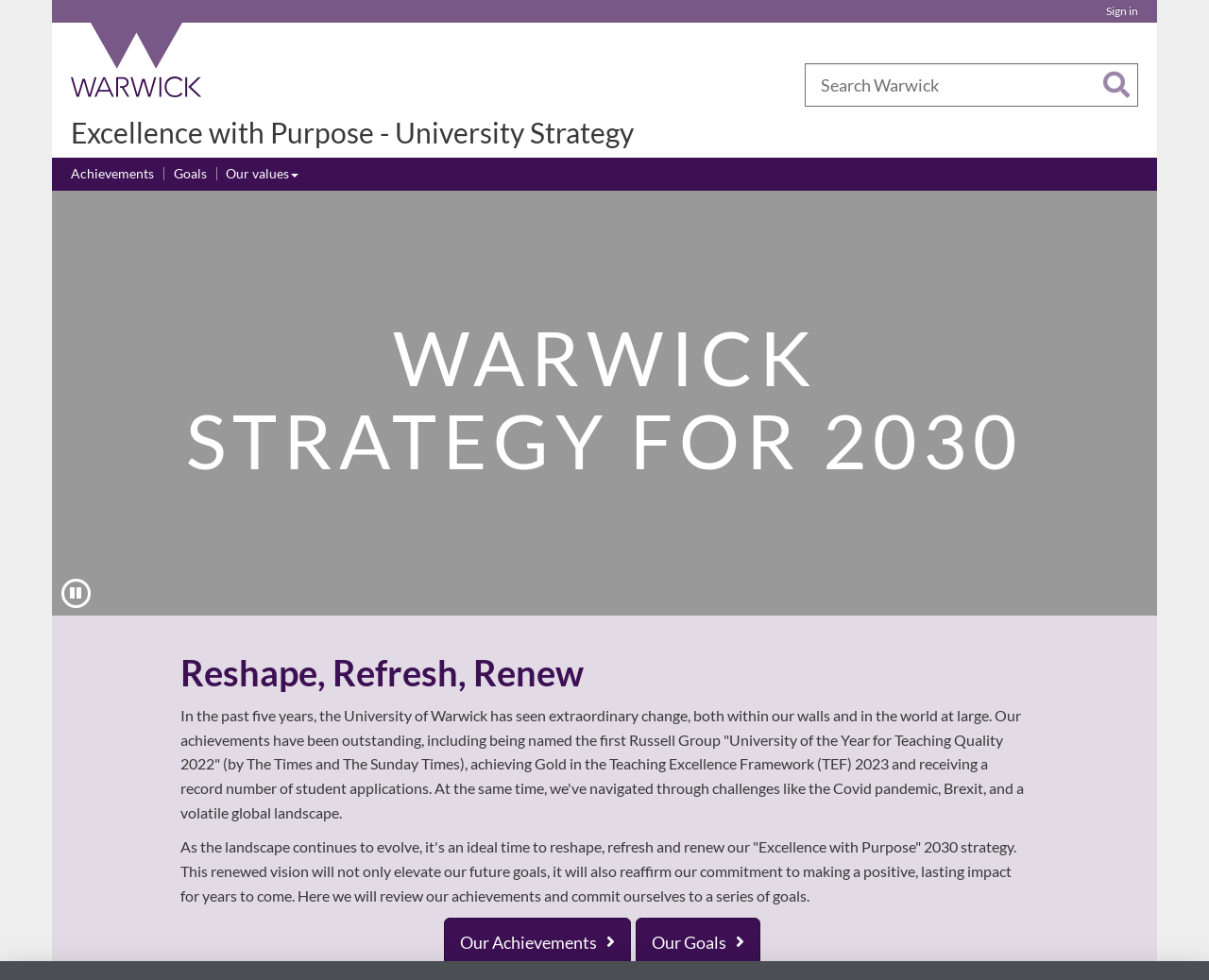Please specify the bounding box coordinates of the clickable region necessary for completing the following instruction: "Call the phone number". The coordinates must consist of four float numbers between 0 and 1, i.e., [left, top, right, bottom].

None